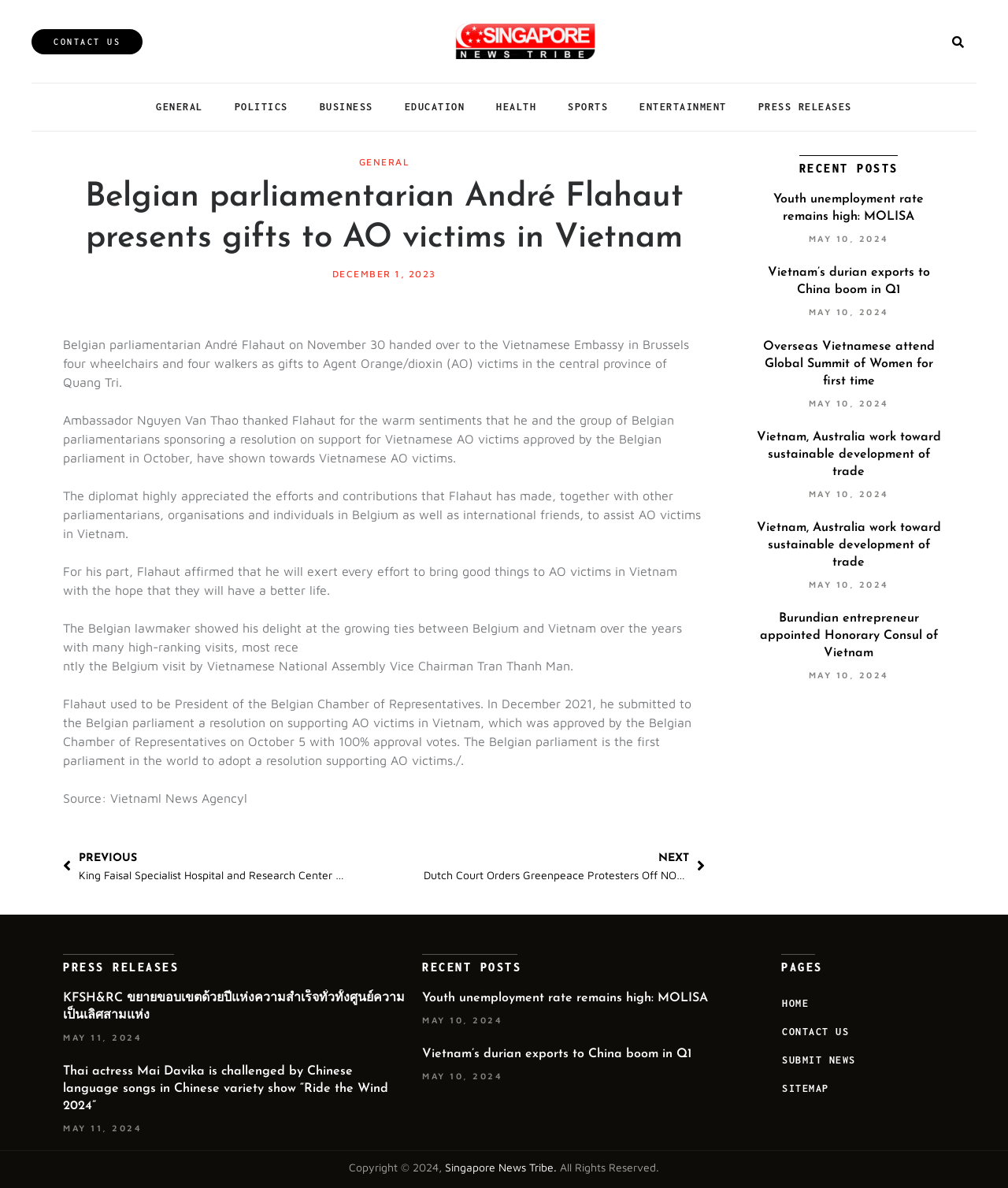Identify the bounding box coordinates for the UI element described as: "Contact Us". The coordinates should be provided as four floats between 0 and 1: [left, top, right, bottom].

[0.031, 0.024, 0.141, 0.045]